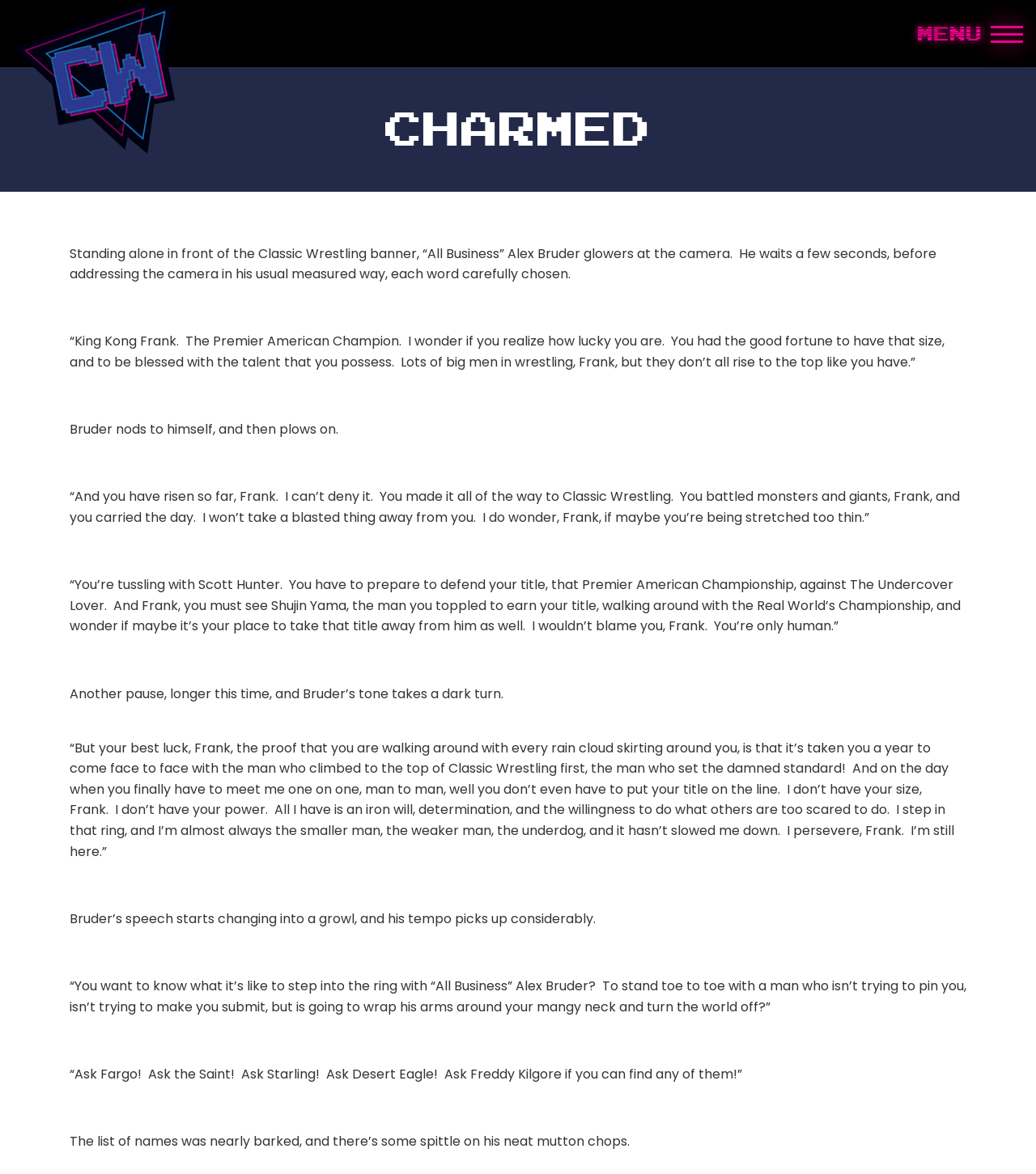Provide a thorough and detailed response to the question by examining the image: 
What is the tone of Alex Bruder's speech at the end?

The text on the webpage mentions 'Bruder’s speech starts changing into a growl', indicating that Alex Bruder's tone becomes aggressive and intense towards the end of his speech.